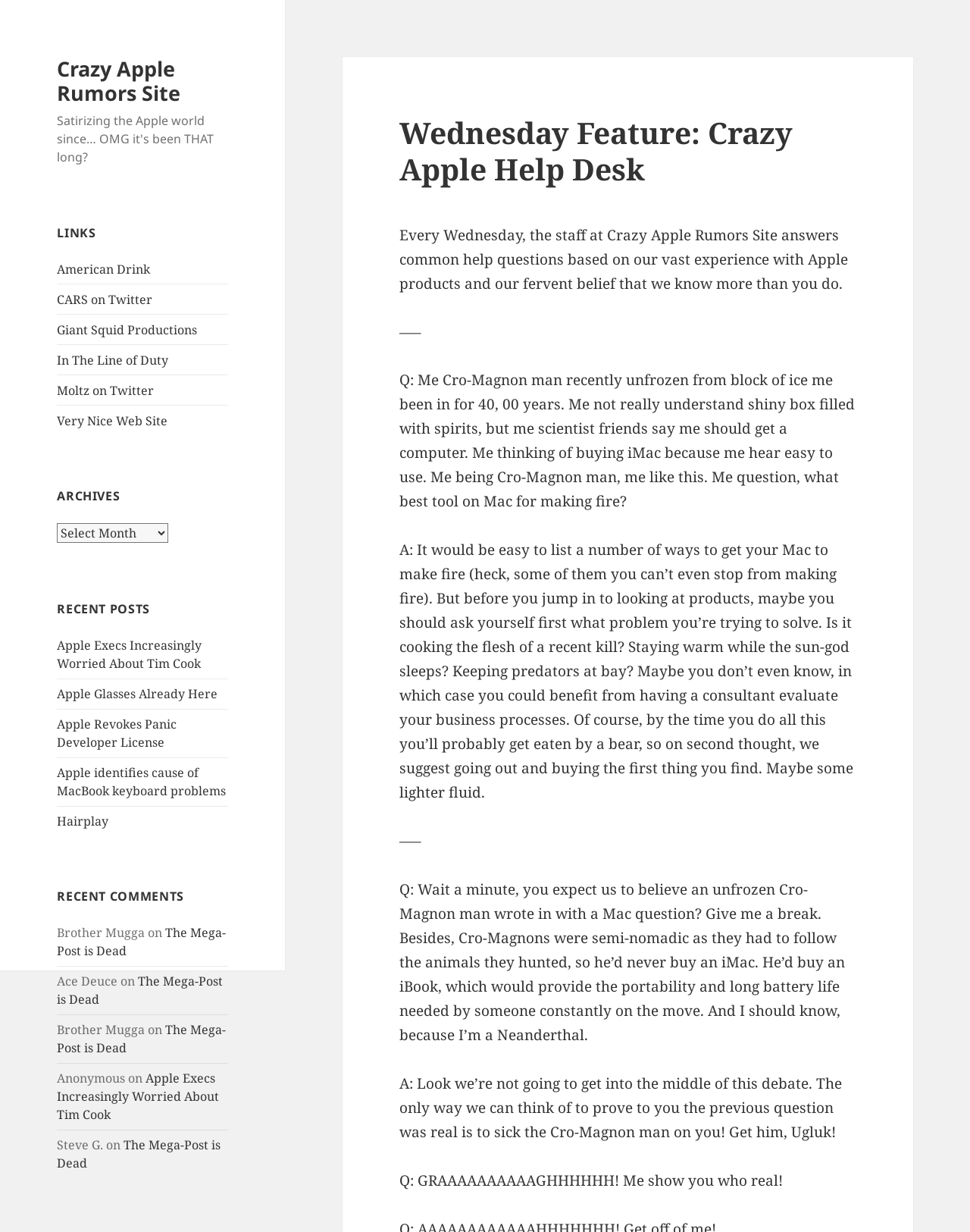Please find and generate the text of the main heading on the webpage.

Wednesday Feature: Crazy Apple Help Desk